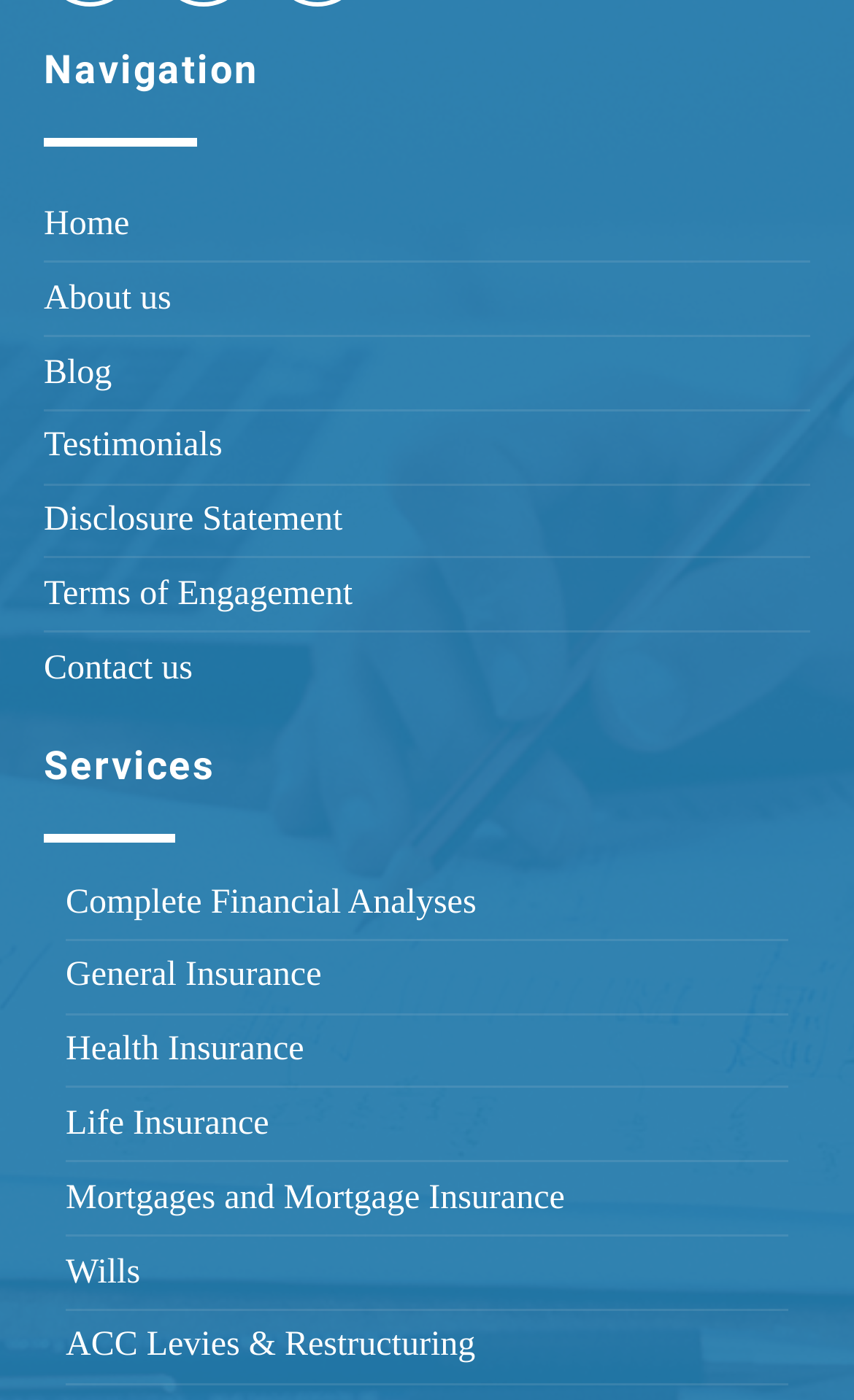Identify the bounding box coordinates of the region that needs to be clicked to carry out this instruction: "get information about life insurance". Provide these coordinates as four float numbers ranging from 0 to 1, i.e., [left, top, right, bottom].

[0.077, 0.782, 0.923, 0.827]